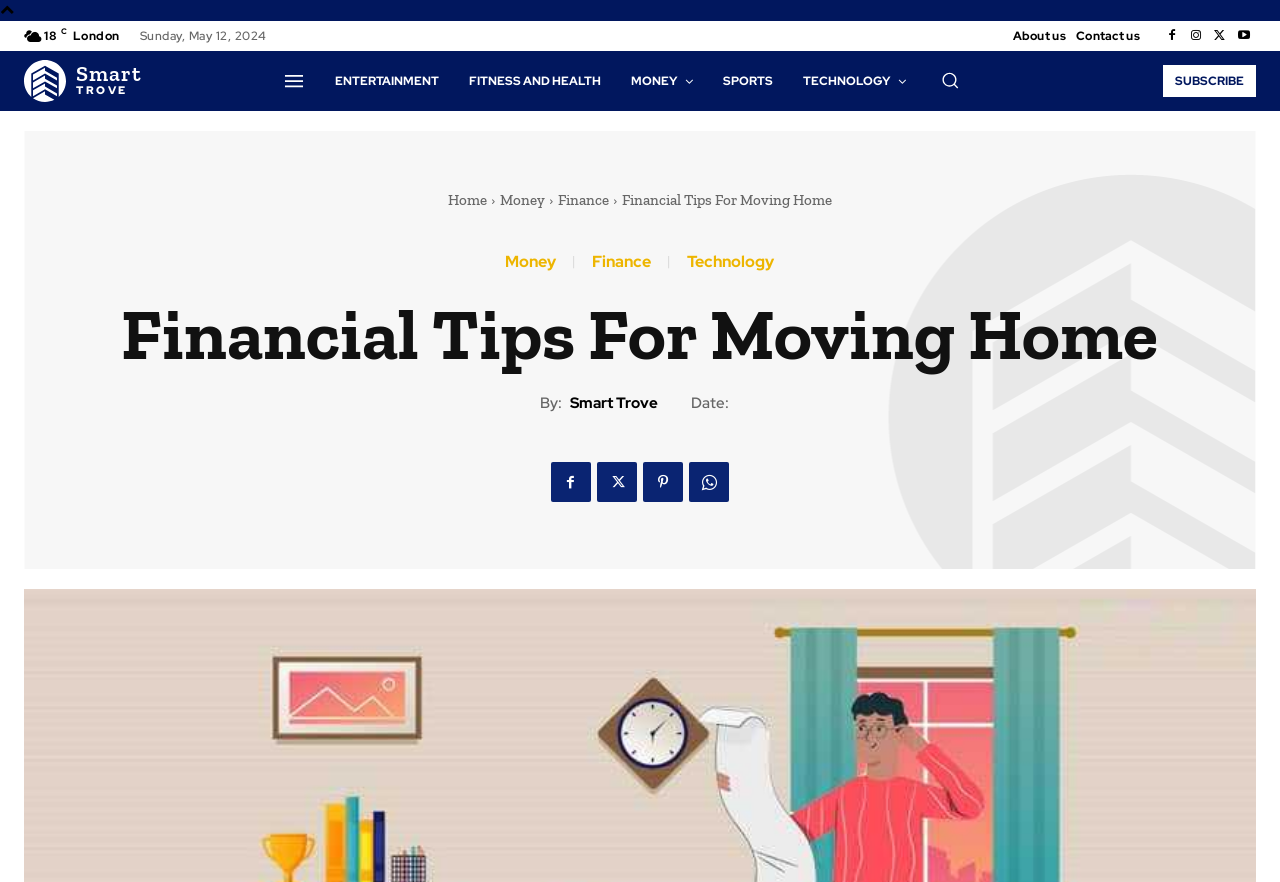Analyze the image and answer the question with as much detail as possible: 
What is the name of the author?

I found the name of the author by looking at the link element that says 'Smart Trove' which is located below the main heading and next to the text 'By:'.